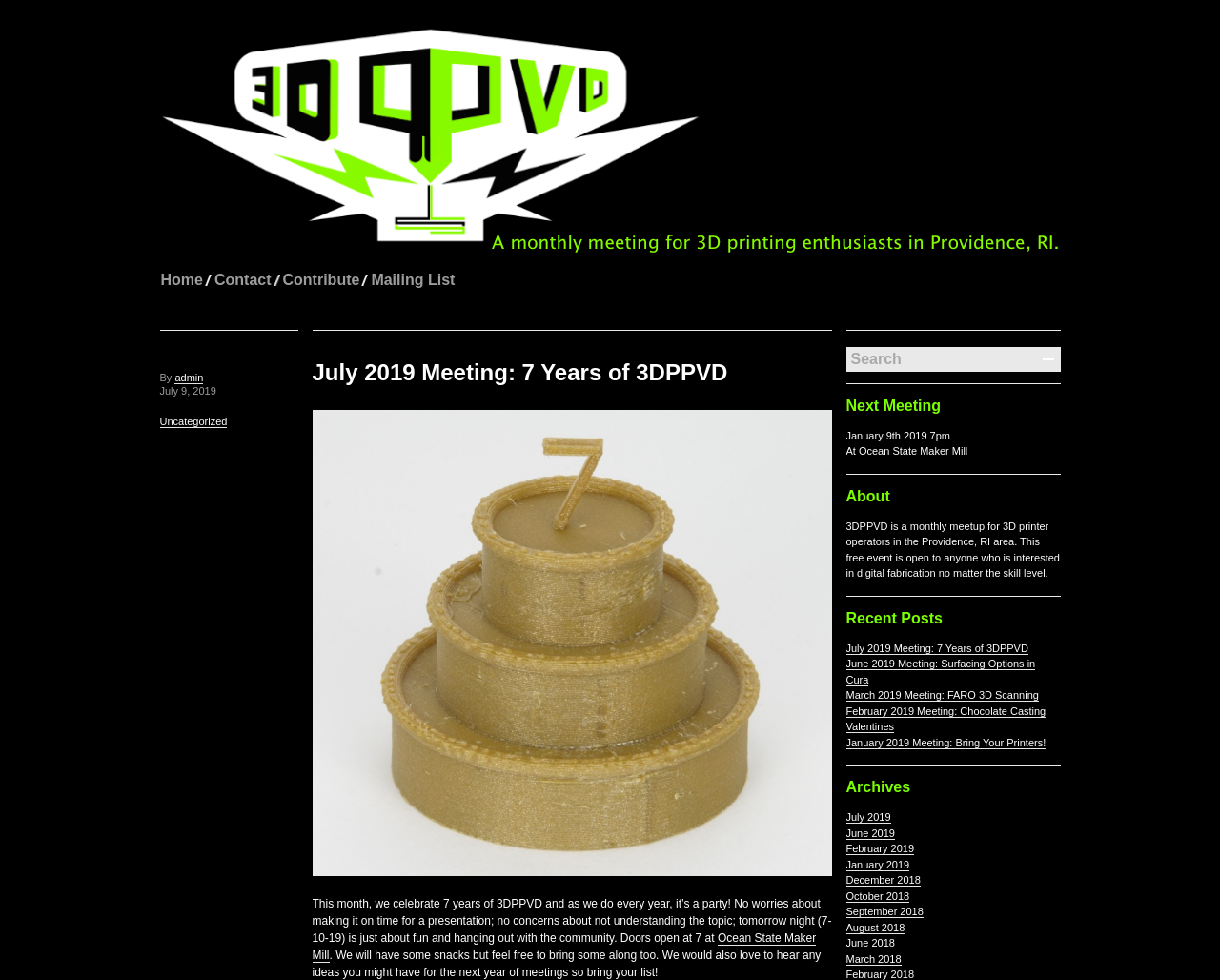Pinpoint the bounding box coordinates of the element that must be clicked to accomplish the following instruction: "Search for something". The coordinates should be in the format of four float numbers between 0 and 1, i.e., [left, top, right, bottom].

[0.693, 0.354, 0.85, 0.379]